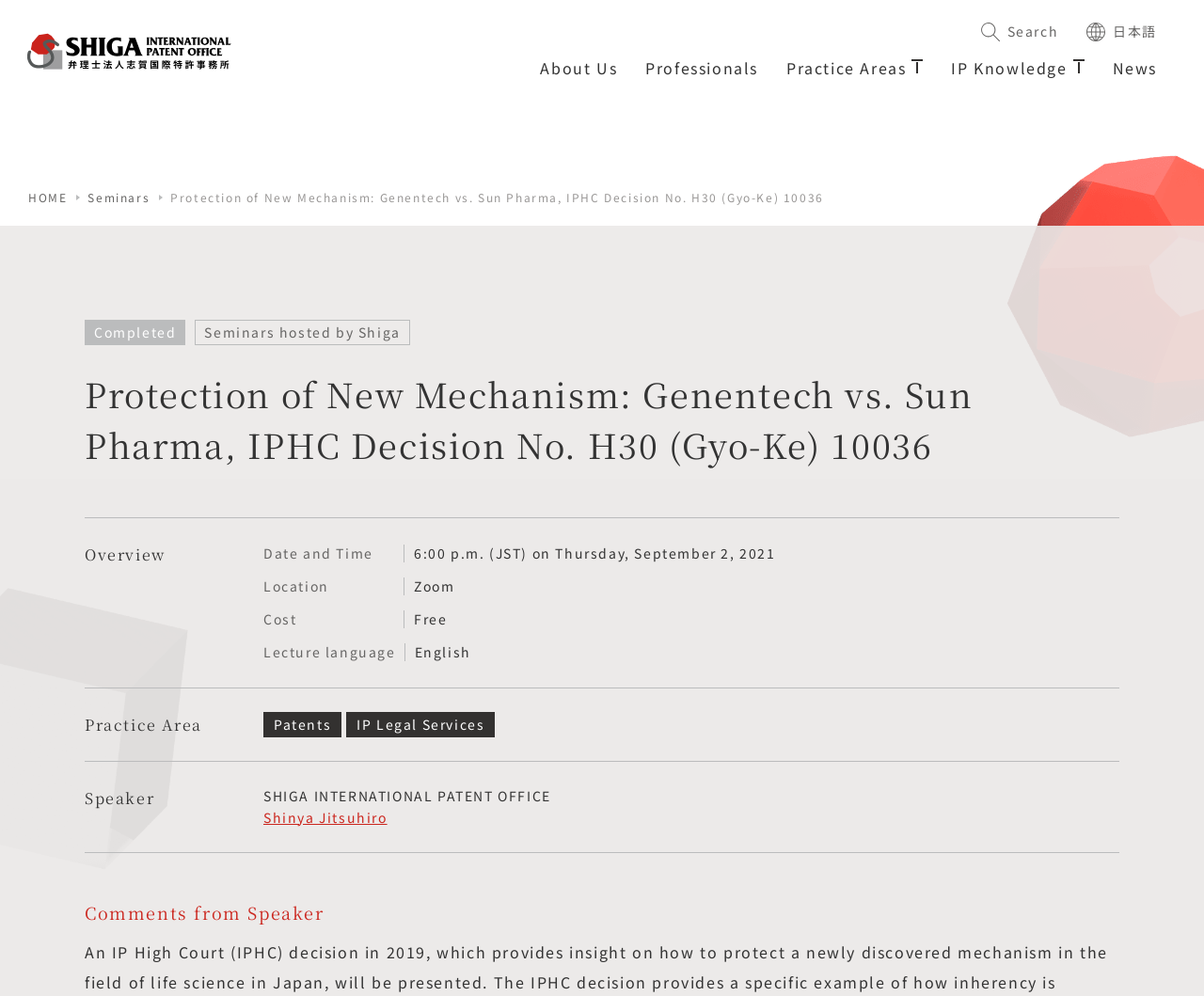Use a single word or phrase to answer the question:
What is the date and time of the seminar?

6:00 p.m. (JST) on Thursday, September 2, 2021